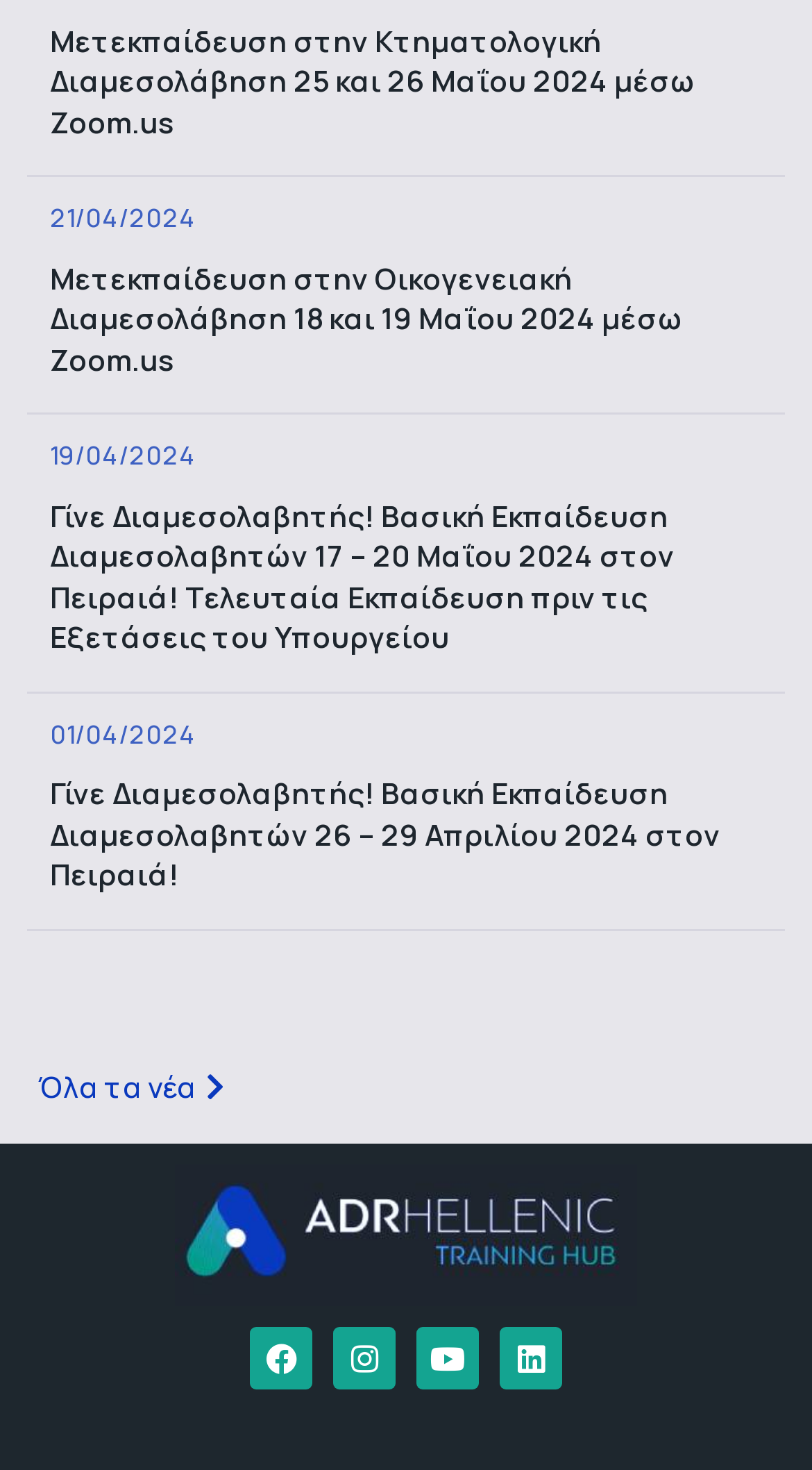What is the location of the event on 17-20 May 2024?
Based on the image, respond with a single word or phrase.

Πειραιά